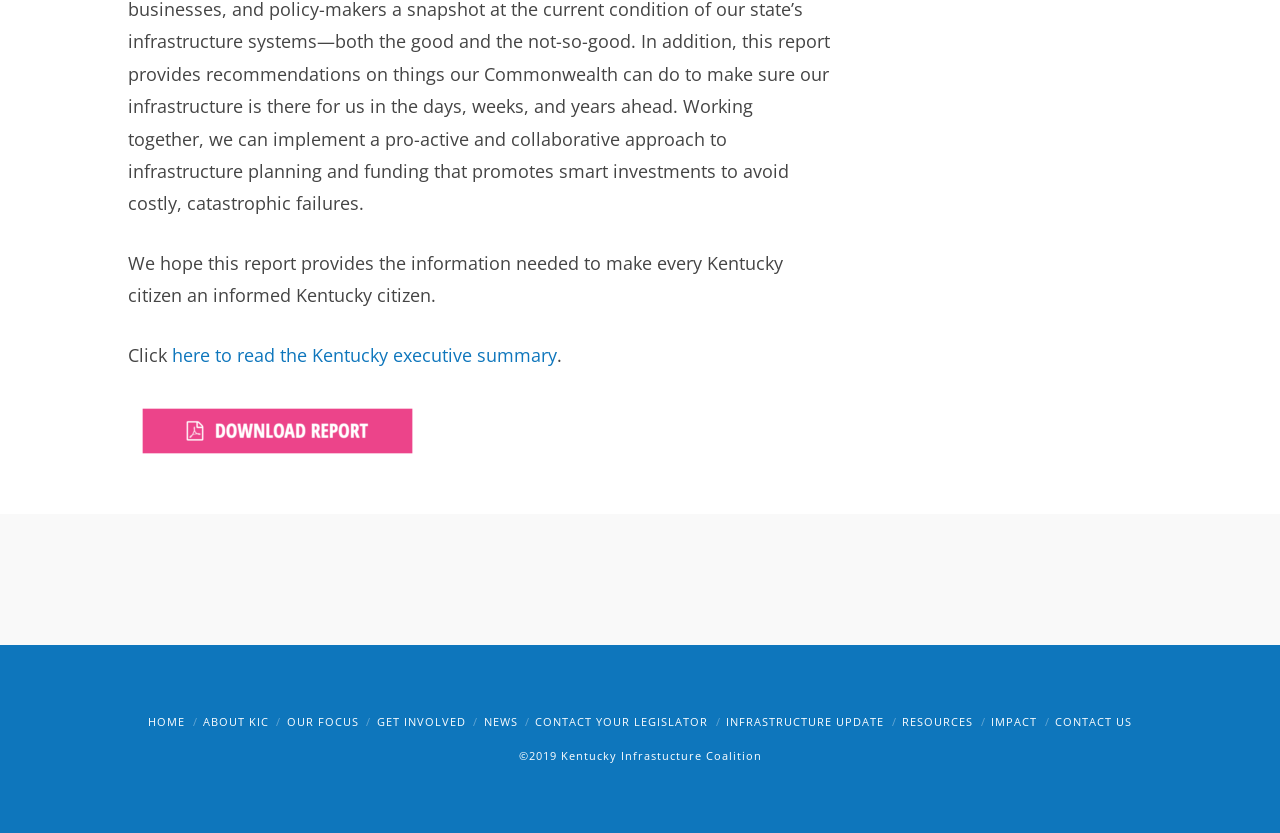Identify the bounding box coordinates of the area that should be clicked in order to complete the given instruction: "Read NEWS". The bounding box coordinates should be four float numbers between 0 and 1, i.e., [left, top, right, bottom].

[0.378, 0.857, 0.404, 0.875]